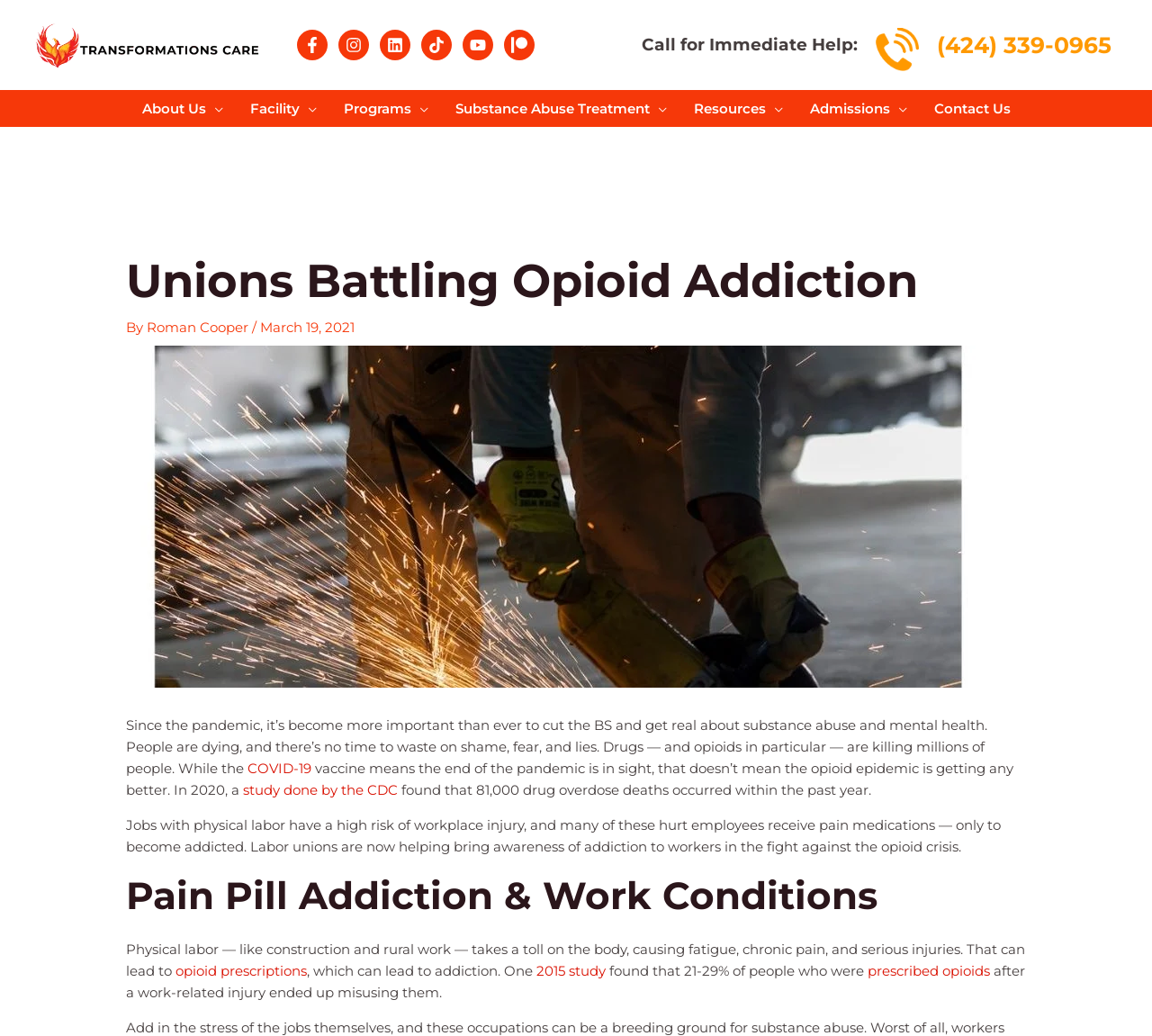Answer briefly with one word or phrase:
What is the topic of the article?

Unions battling opioid addiction